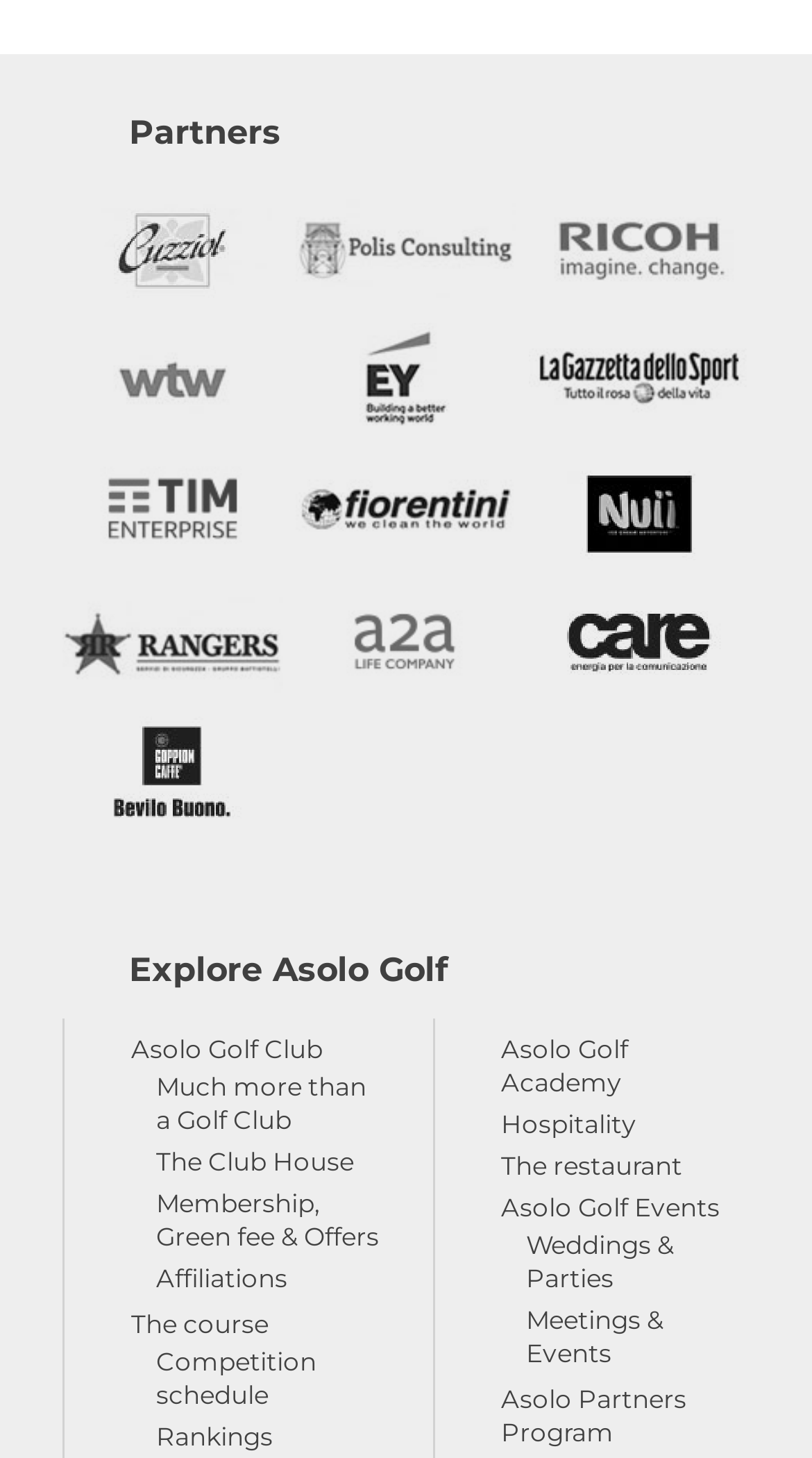How many partners are listed on the webpage?
Could you please answer the question thoroughly and with as much detail as possible?

The answer can be found by counting the number of links and images in the 'Partners' section of the webpage, which are Polis Consulting, RICOH, EY, La Gazzetta dello Sport, TIM Enterprise, Fiorentini spa, a2a life company, and care - energia per la comunicazione, and Goppion Caffè.